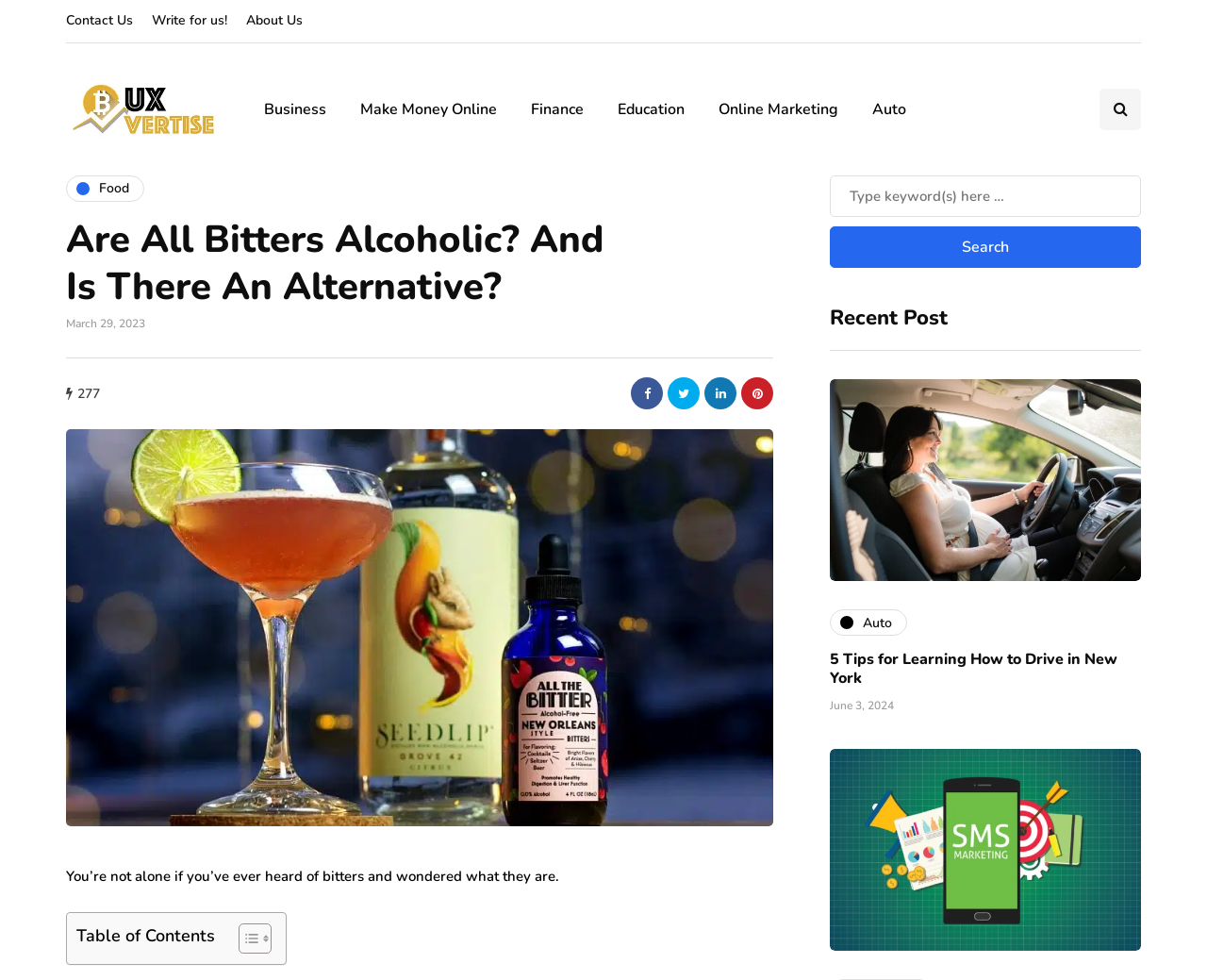Show the bounding box coordinates of the element that should be clicked to complete the task: "Add the olive dish to the cart".

None